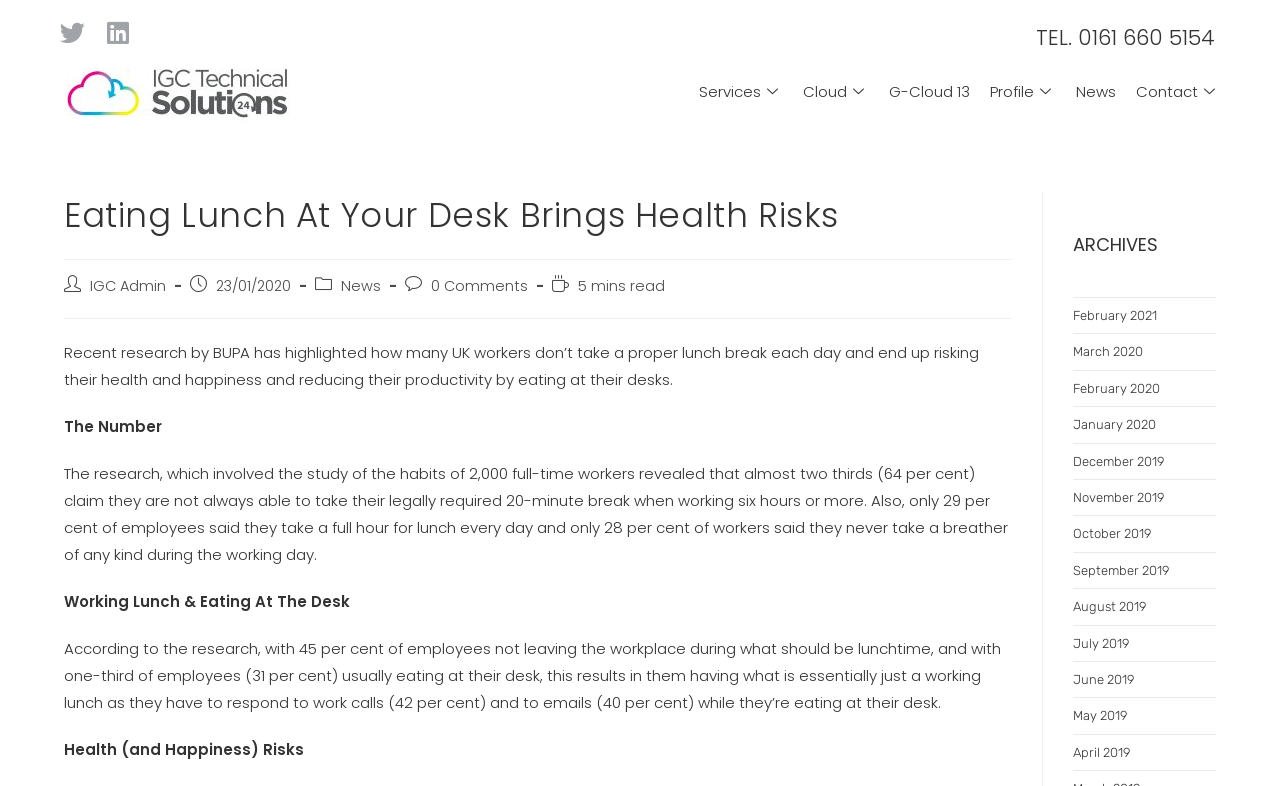Identify the bounding box coordinates of the specific part of the webpage to click to complete this instruction: "Contact IGC".

[0.88, 0.066, 0.961, 0.168]